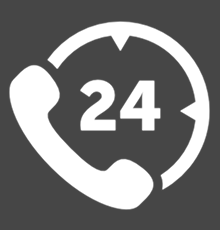Describe the image in great detail, covering all key points.

The image features a prominent icon representing 24-hour emergency service, depicted with a classic telephone silhouette encircled by an arrow suggesting constant availability. The number "24" is bold and stands out centrally, indicating round-the-clock assistance. This visual conveys urgent accessibility, emphasizing the commitment of Houston-Master-Lock-Key Emergency Eviction Service in Houston, TX, to provide immediate support for landlords facing tenant issues, underscoring their reliability and readiness to respond to emergencies at any time. The design is sleek and modern, reinforcing the message of swift and dependable service.